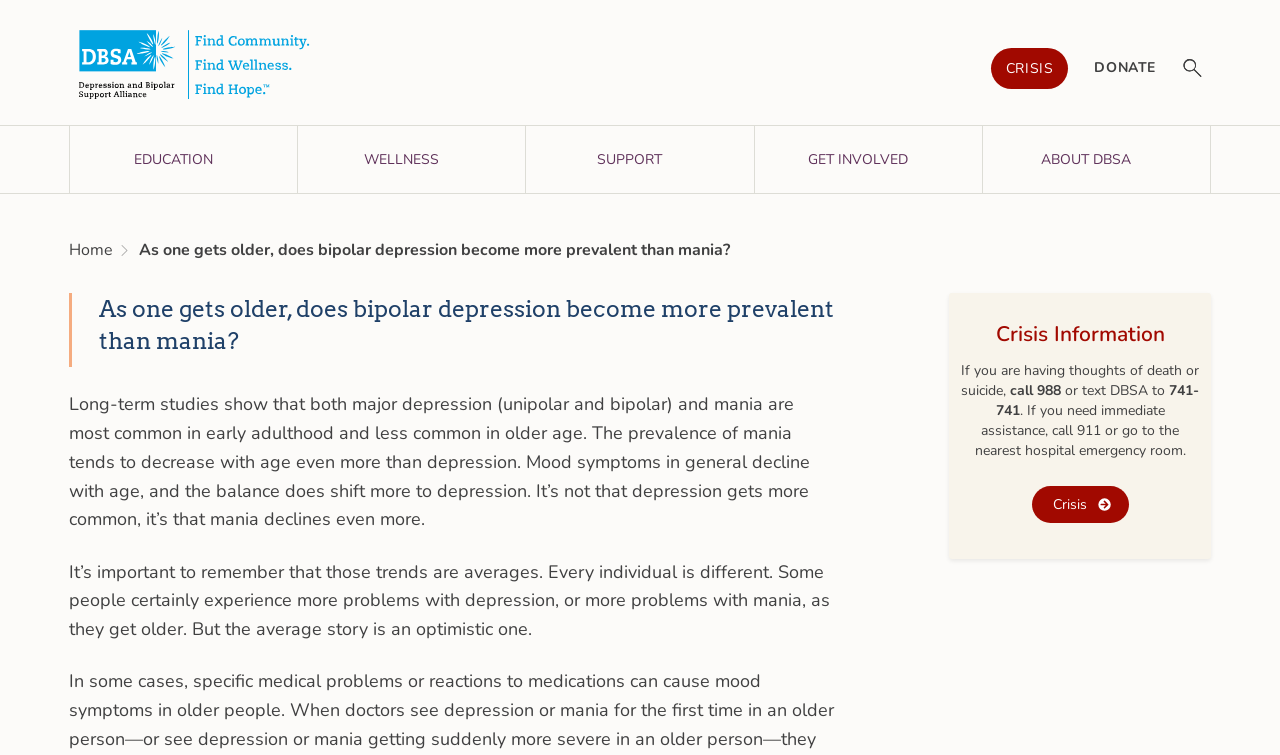Please find and report the bounding box coordinates of the element to click in order to perform the following action: "Click the Tempo Stand logo". The coordinates should be expressed as four float numbers between 0 and 1, in the format [left, top, right, bottom].

None